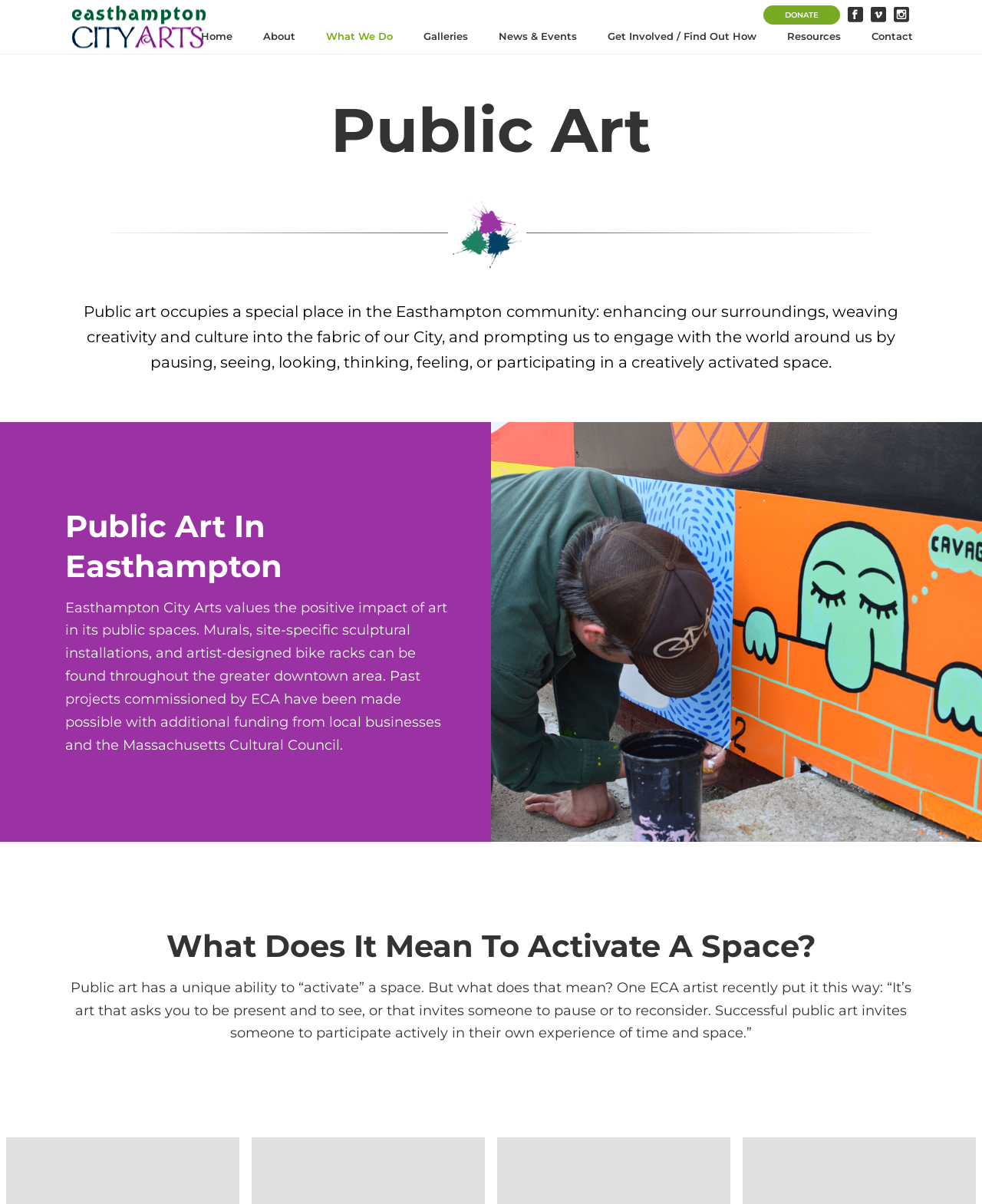Identify the bounding box coordinates of the section to be clicked to complete the task described by the following instruction: "View the News & Events". The coordinates should be four float numbers between 0 and 1, formatted as [left, top, right, bottom].

[0.492, 0.0, 0.603, 0.045]